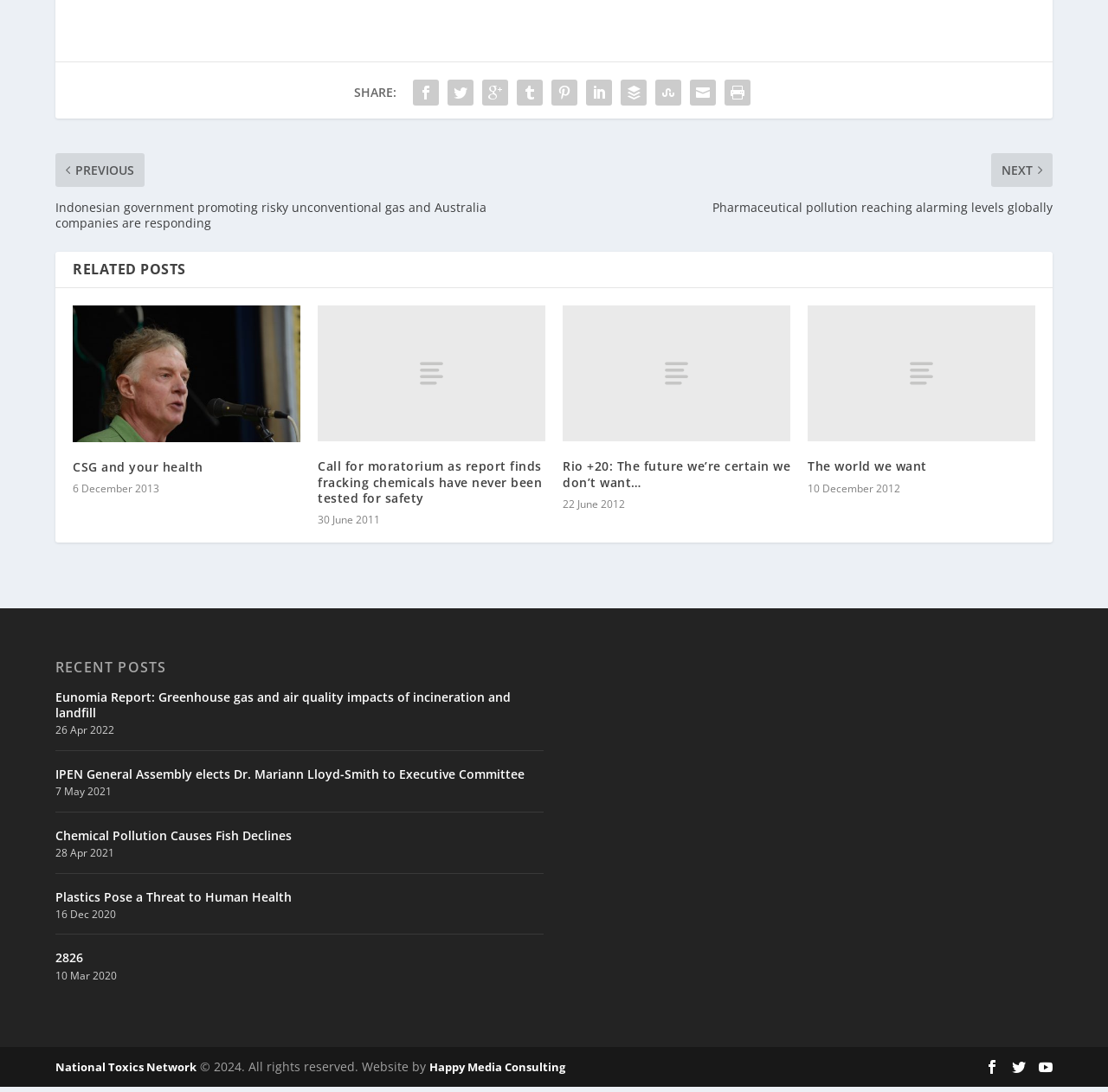Please determine the bounding box coordinates for the element with the description: "National Toxics Network".

[0.05, 0.975, 0.177, 0.989]